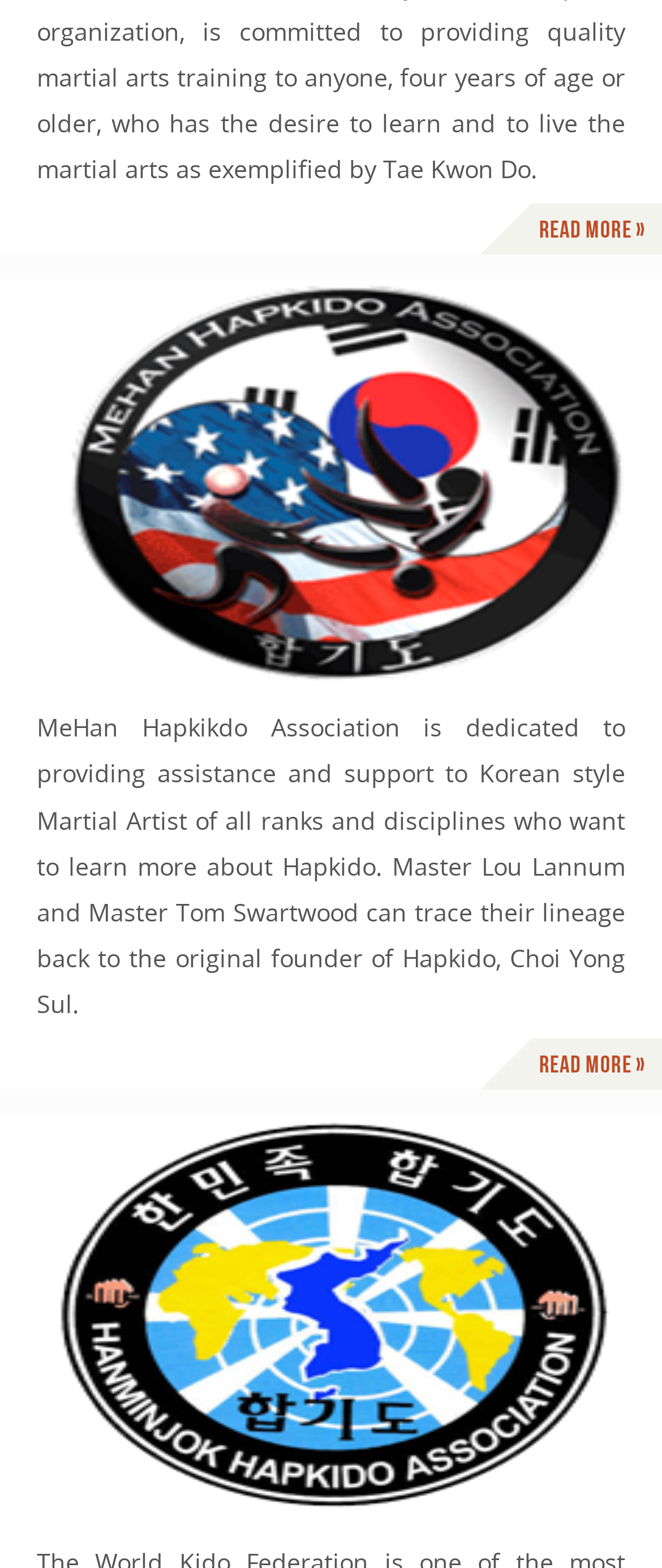Please identify the bounding box coordinates of the element that needs to be clicked to execute the following command: "Visit WORDPRESS website". Provide the bounding box using four float numbers between 0 and 1, formatted as [left, top, right, bottom].

[0.603, 0.94, 0.792, 0.959]